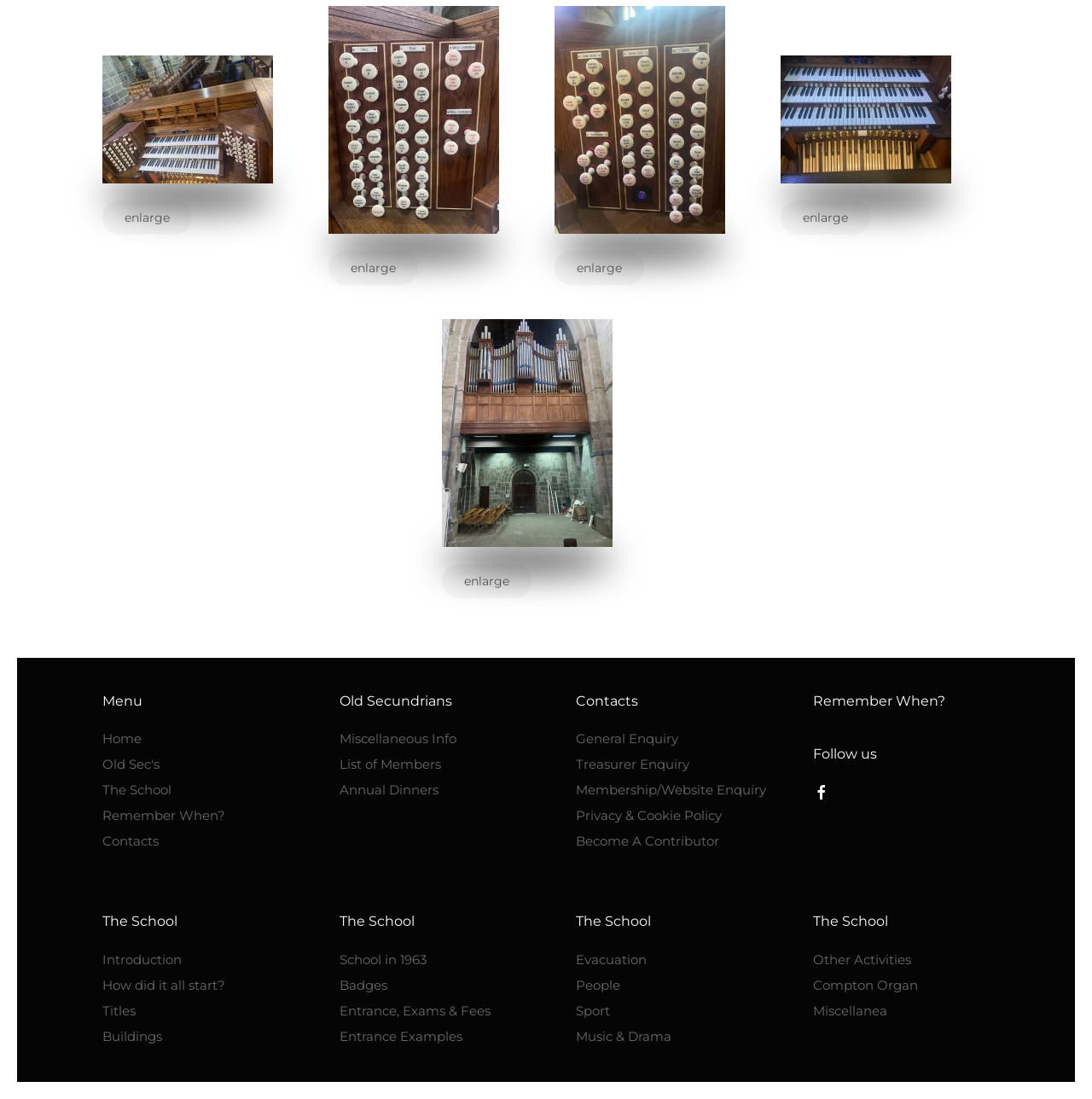Can you find the bounding box coordinates of the area I should click to execute the following instruction: "Click the 'Home' link"?

[0.094, 0.665, 0.13, 0.679]